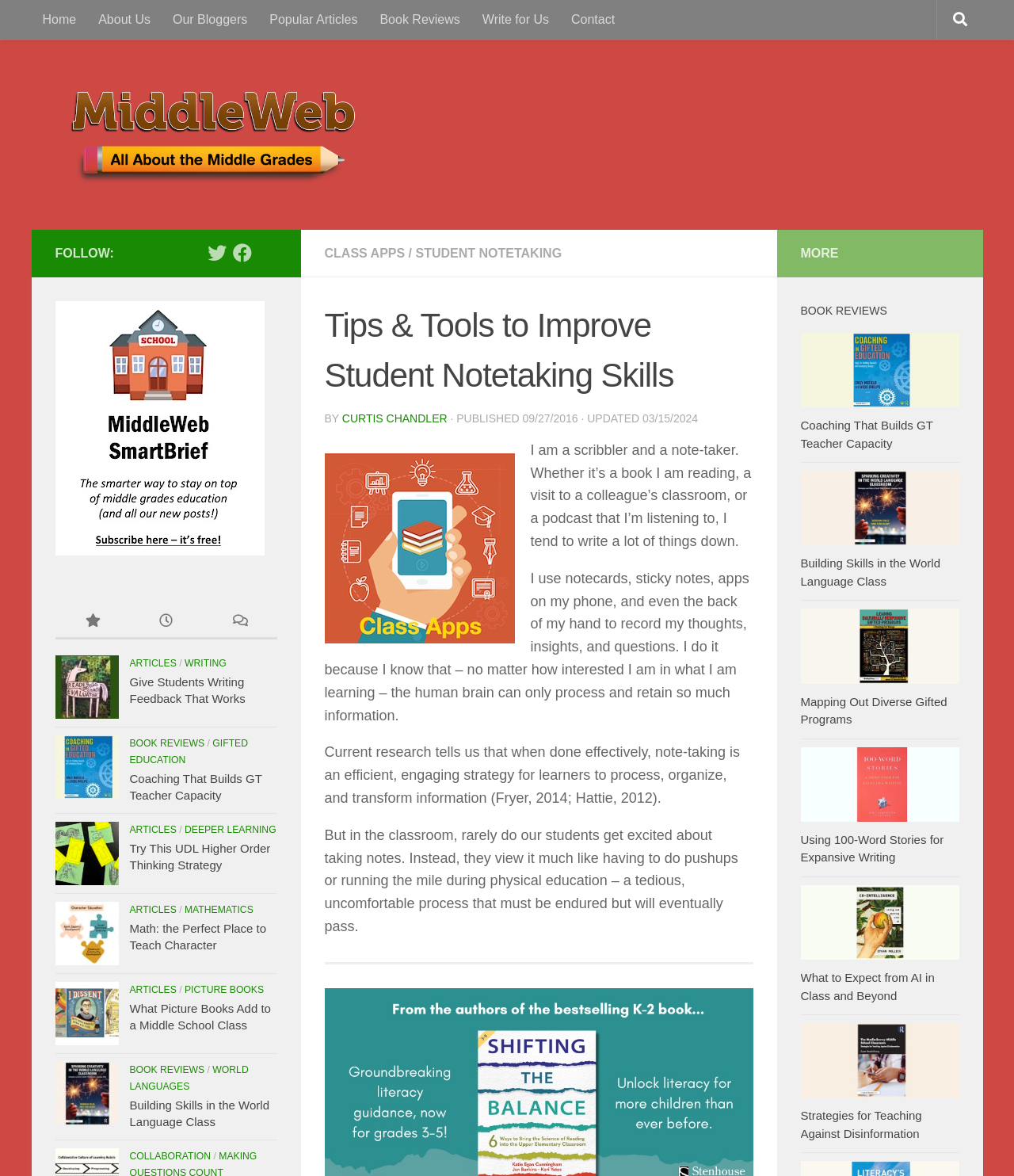Determine the coordinates of the bounding box that should be clicked to complete the instruction: "Read the article by Curtis Chandler". The coordinates should be represented by four float numbers between 0 and 1: [left, top, right, bottom].

[0.32, 0.256, 0.743, 0.341]